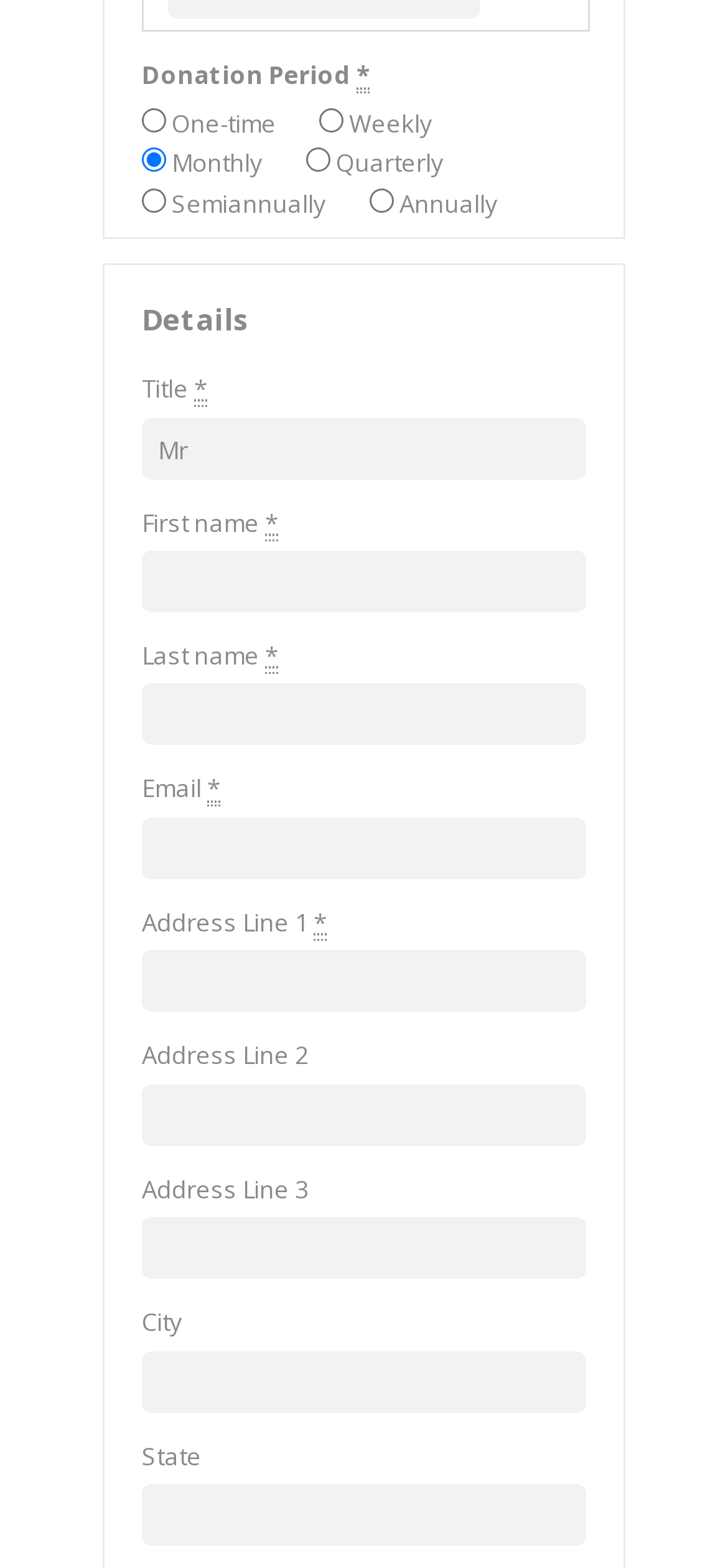Please identify the bounding box coordinates of the element I should click to complete this instruction: 'Enter title'. The coordinates should be given as four float numbers between 0 and 1, like this: [left, top, right, bottom].

[0.195, 0.266, 0.805, 0.305]